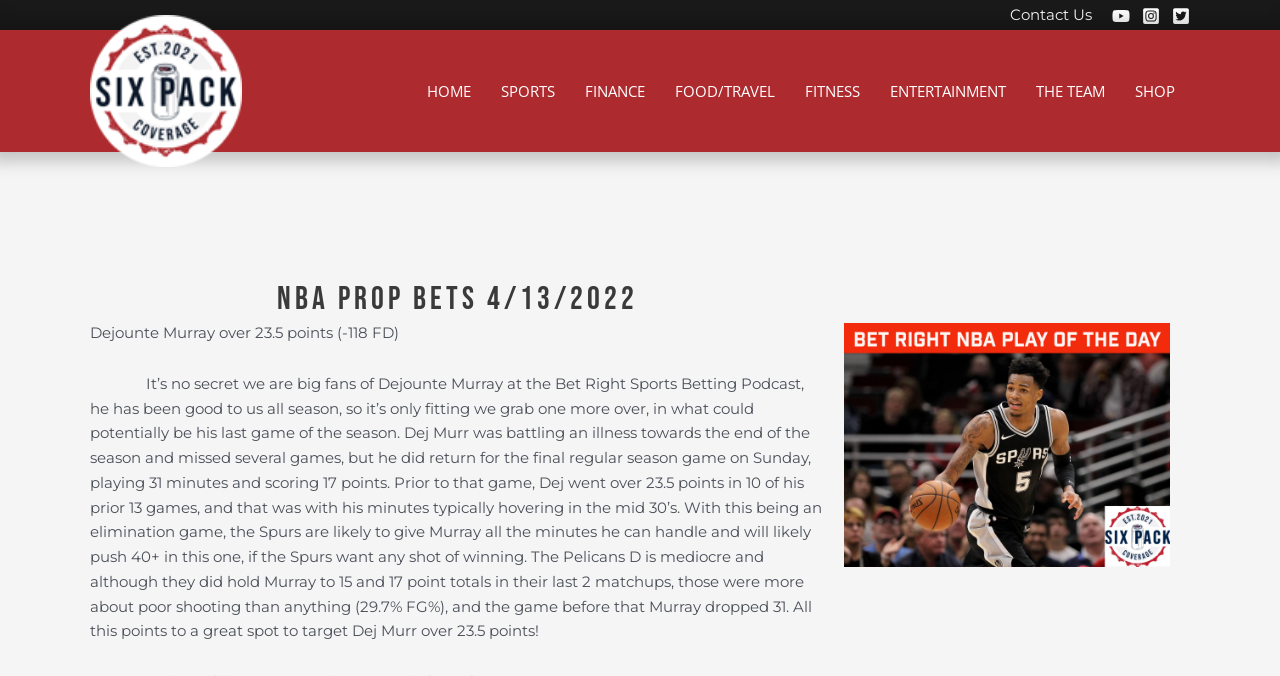Provide the bounding box coordinates of the section that needs to be clicked to accomplish the following instruction: "Click on Contact Us."

[0.789, 0.007, 0.853, 0.035]